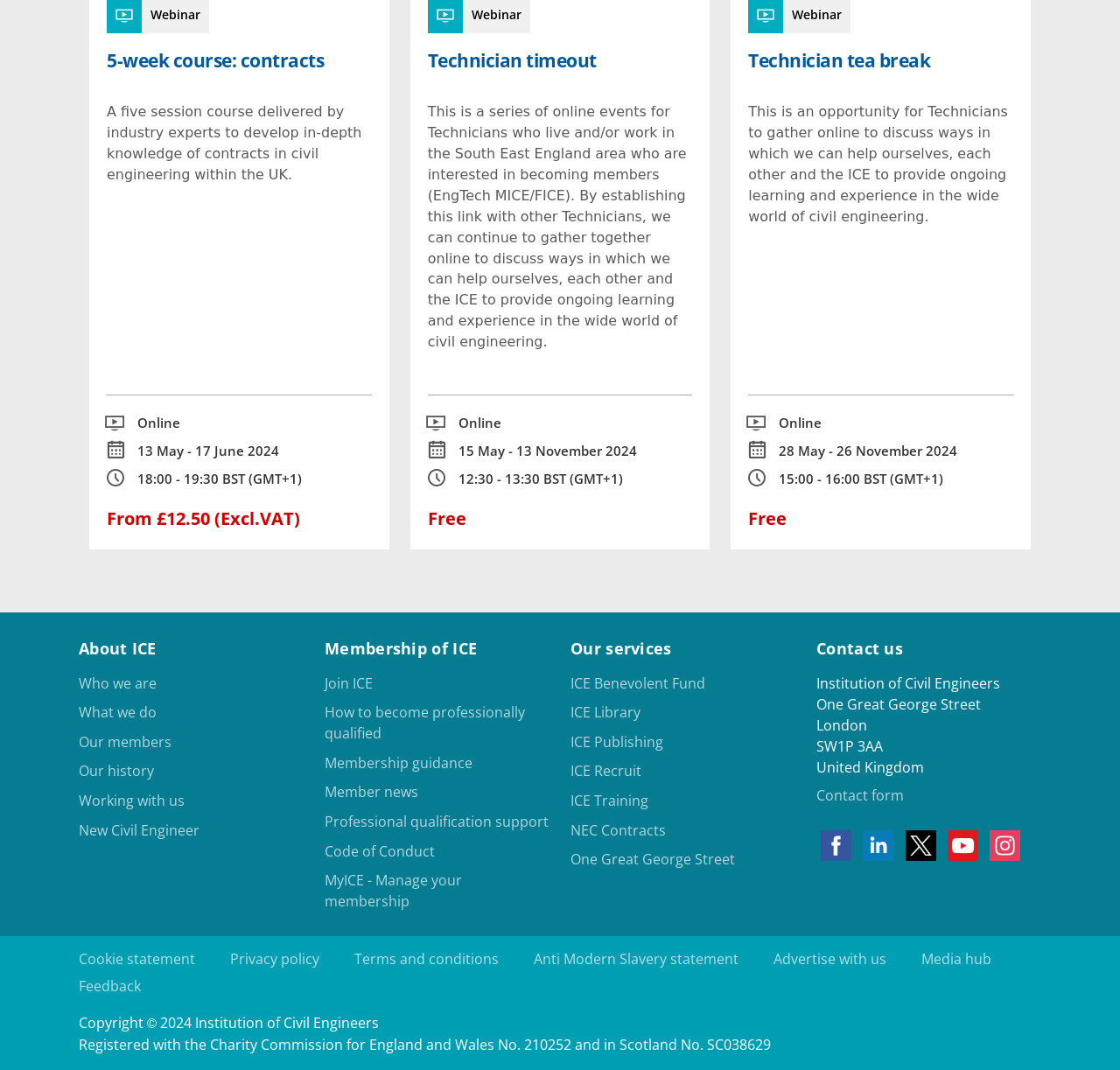Find the bounding box coordinates of the element you need to click on to perform this action: 'Click '5-week course: contracts''. The coordinates should be represented by four float values between 0 and 1, in the format [left, top, right, bottom].

[0.095, 0.044, 0.332, 0.07]